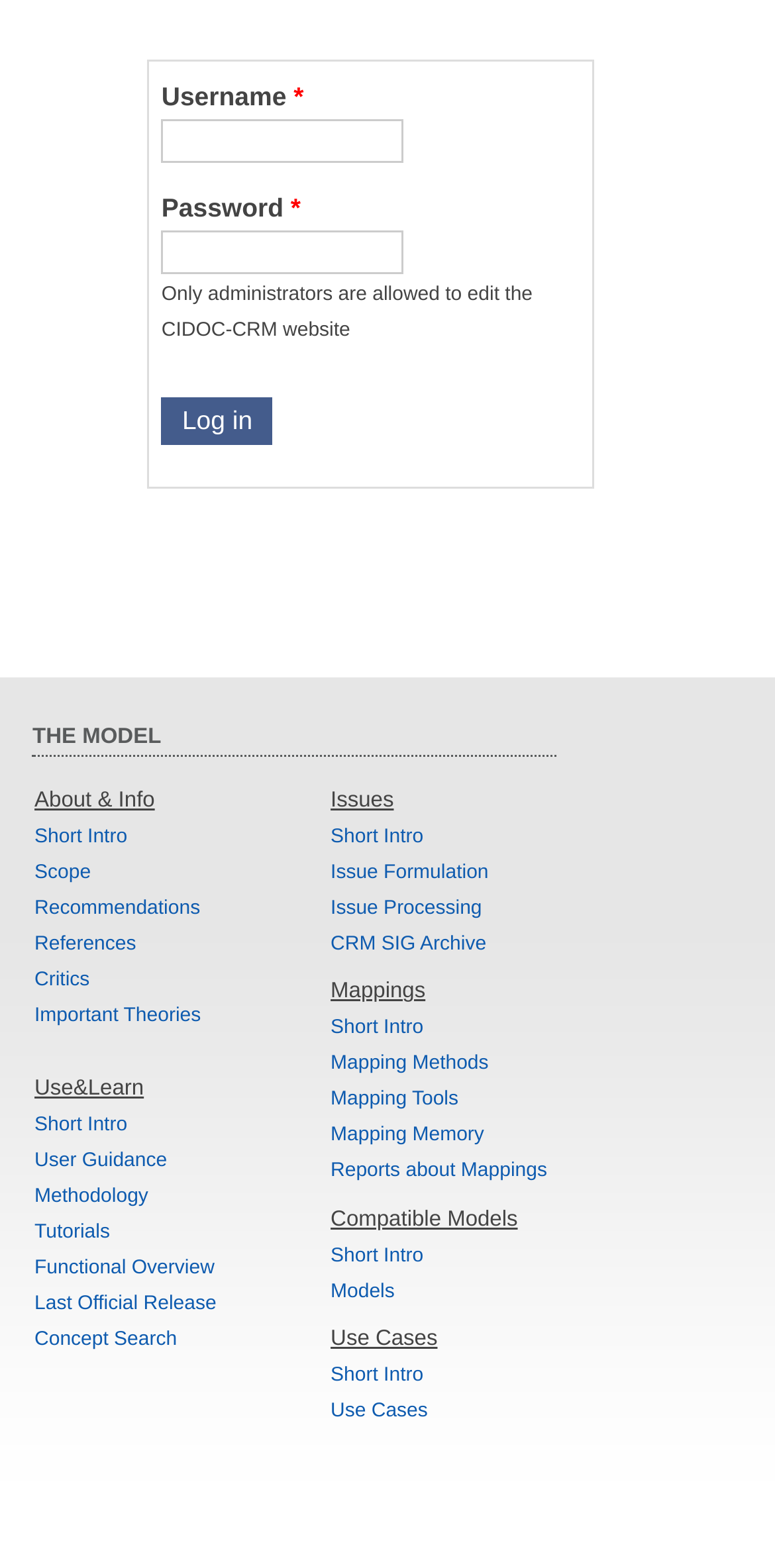What is the label of the button below the 'Password' textbox?
Using the screenshot, give a one-word or short phrase answer.

Log in